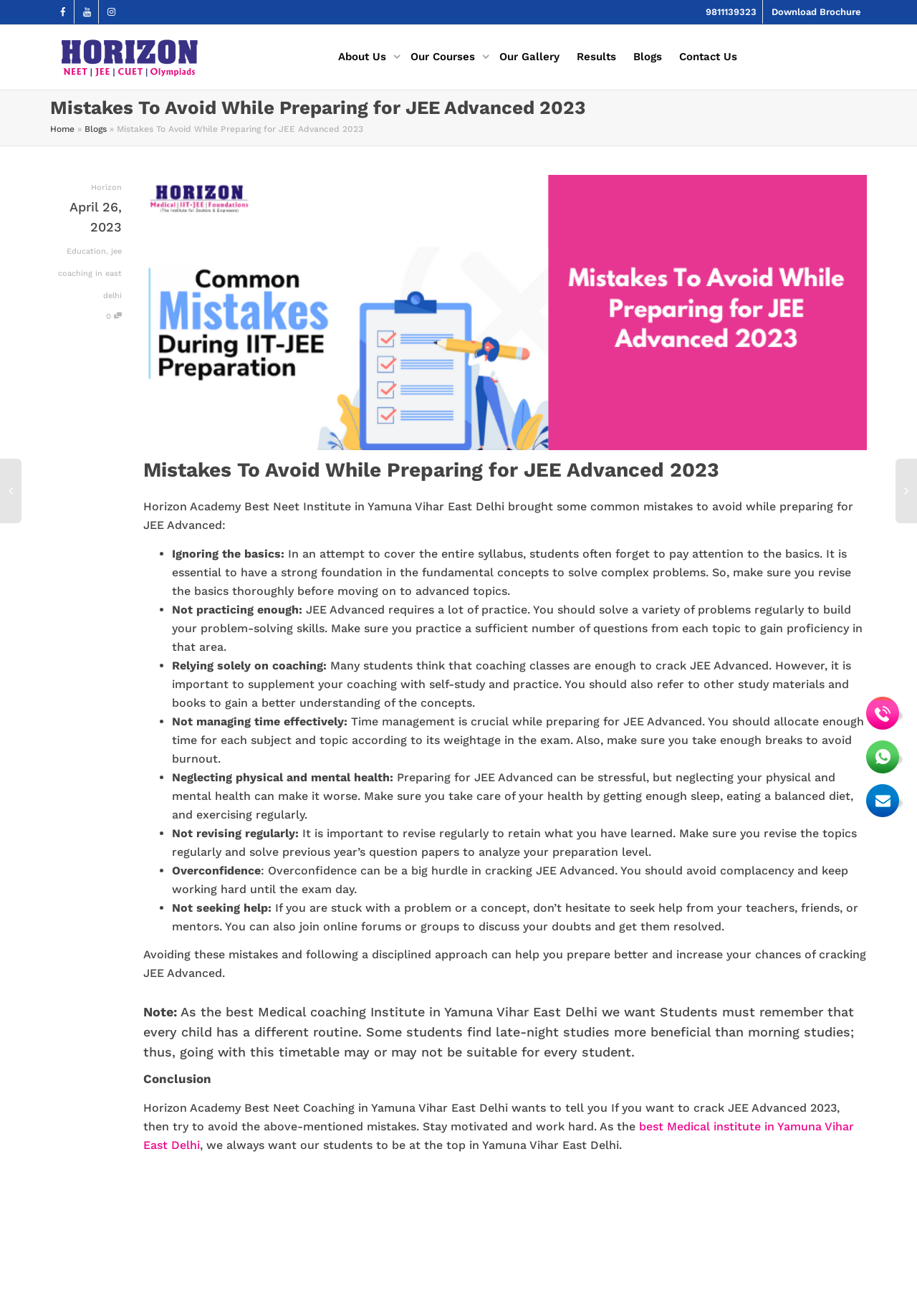Reply to the question with a single word or phrase:
What is the location of the academy mentioned in the webpage?

Yamuna Vihar East Delhi